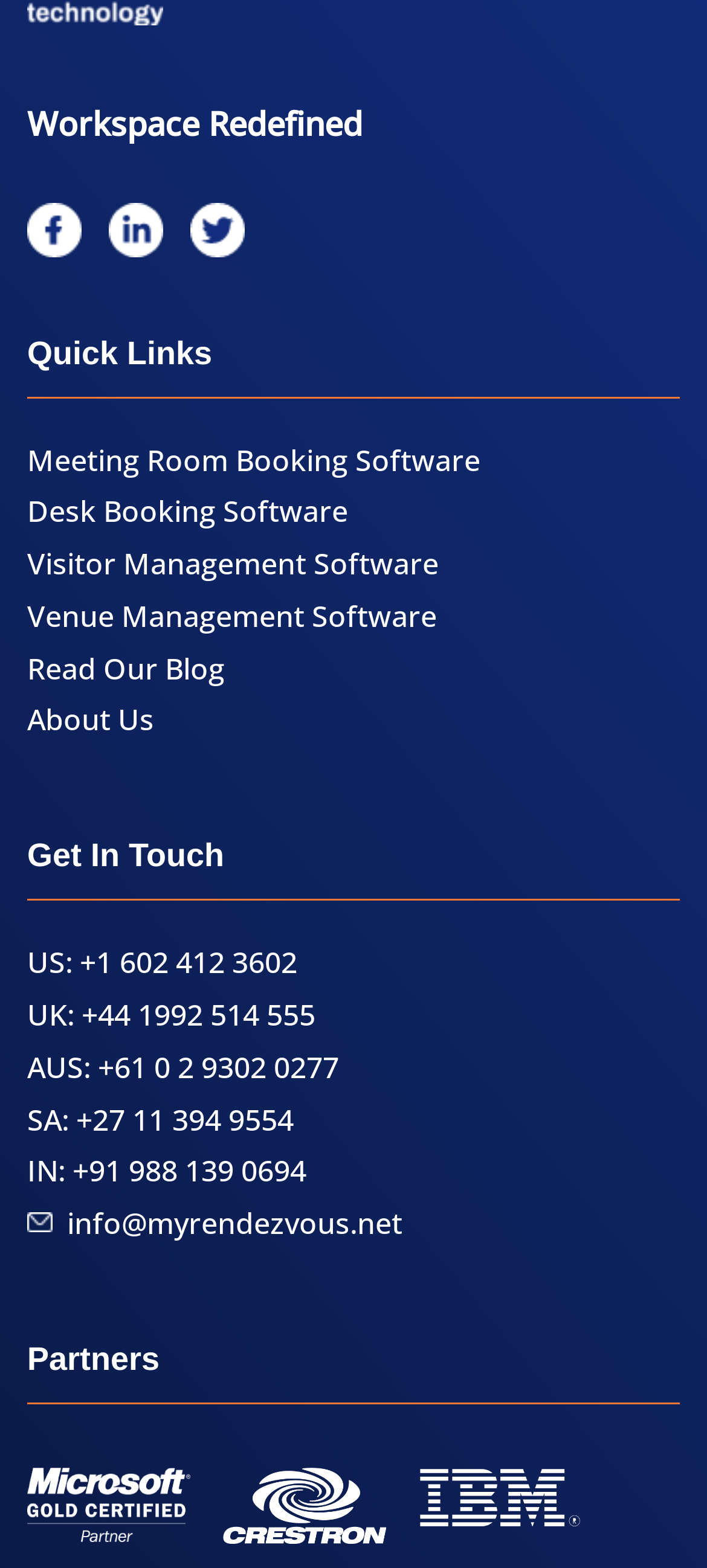Specify the bounding box coordinates of the area to click in order to execute this command: 'Contact via email'. The coordinates should consist of four float numbers ranging from 0 to 1, and should be formatted as [left, top, right, bottom].

[0.095, 0.768, 0.569, 0.793]